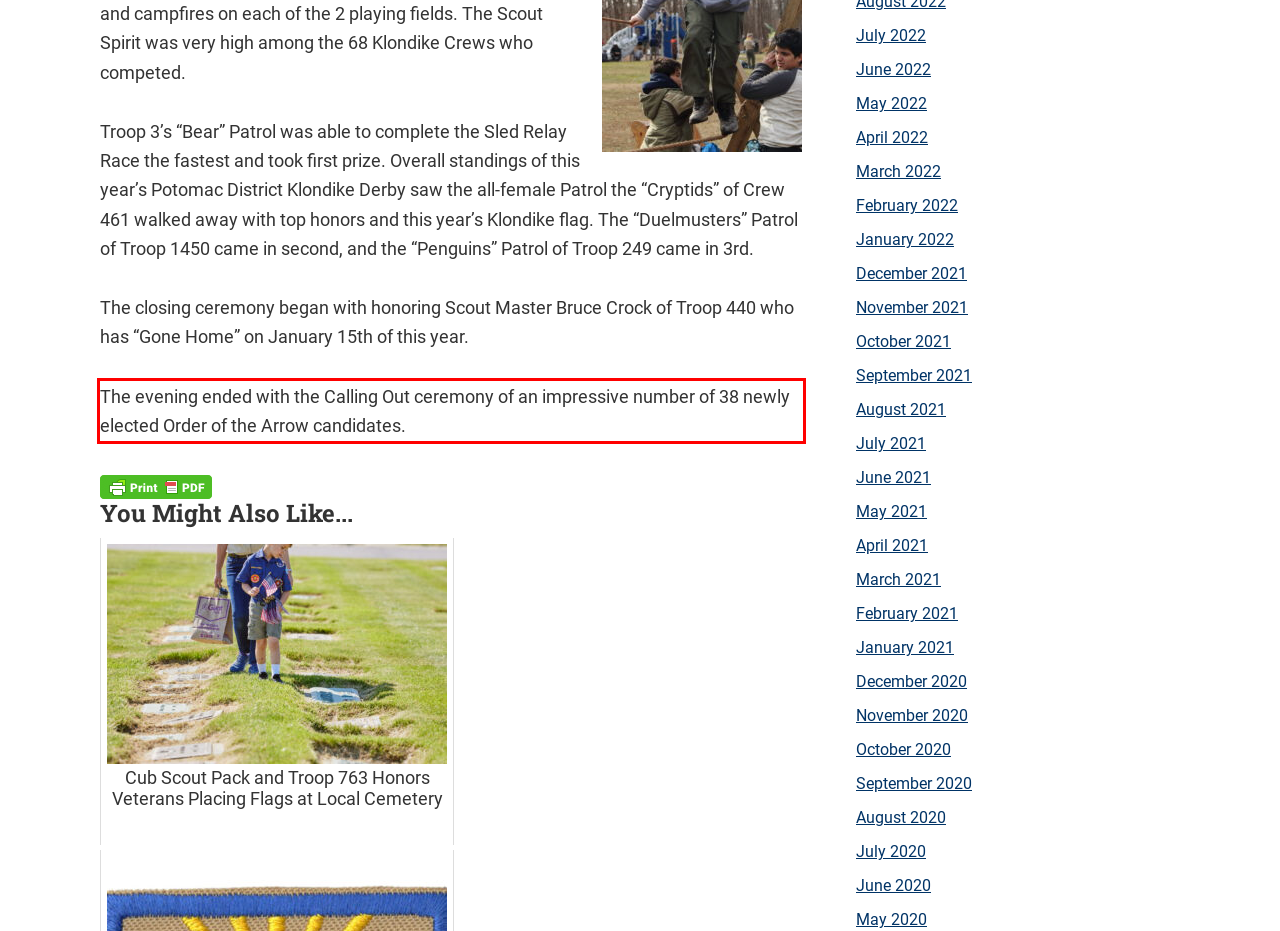Using the provided screenshot of a webpage, recognize the text inside the red rectangle bounding box by performing OCR.

The evening ended with the Calling Out ceremony of an impressive number of 38 newly elected Order of the Arrow candidates.